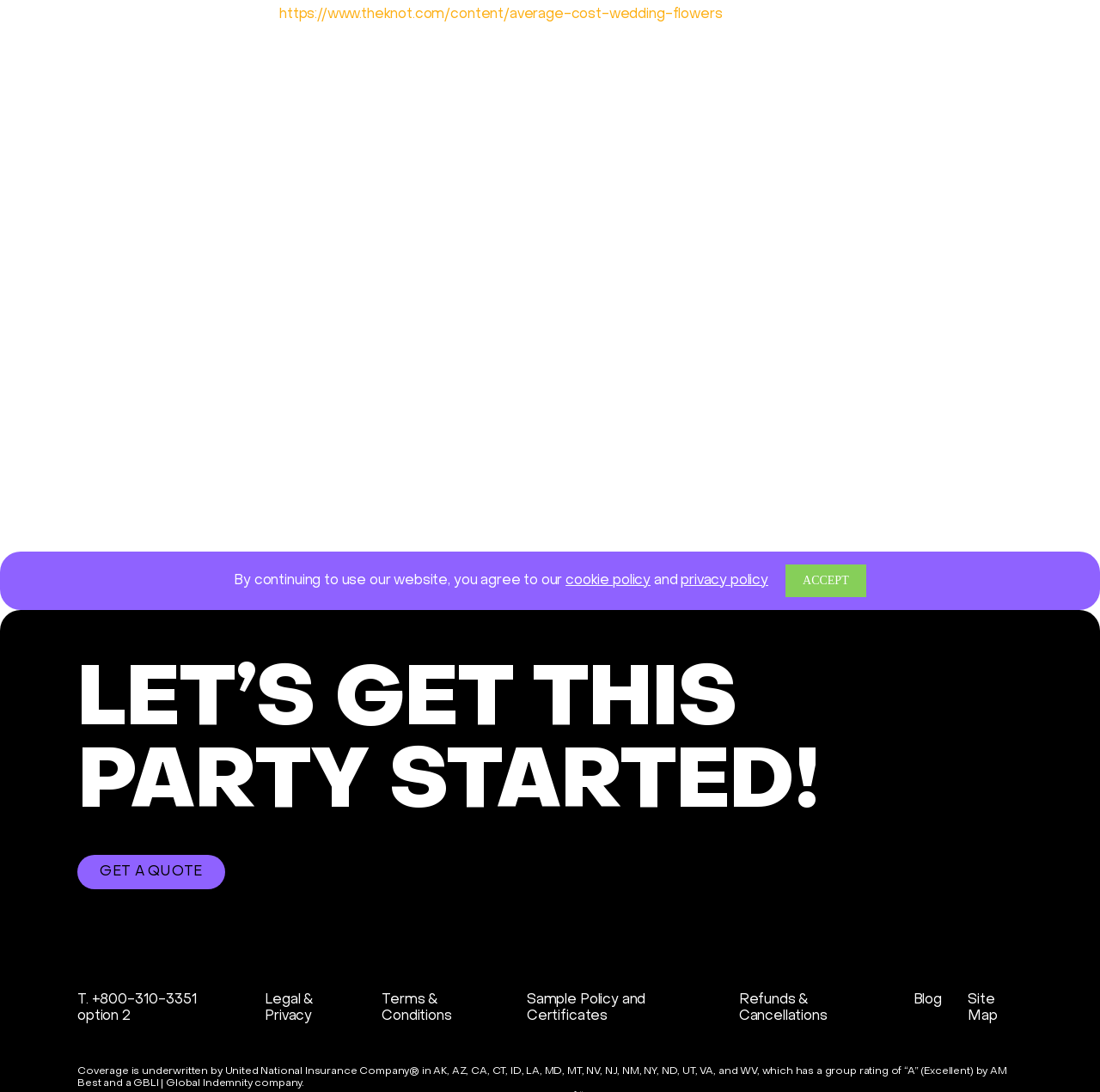How many minutes does it take to read the second article?
Please answer the question as detailed as possible.

I found the answer by looking at the StaticText element '5 min read' within the second article element.